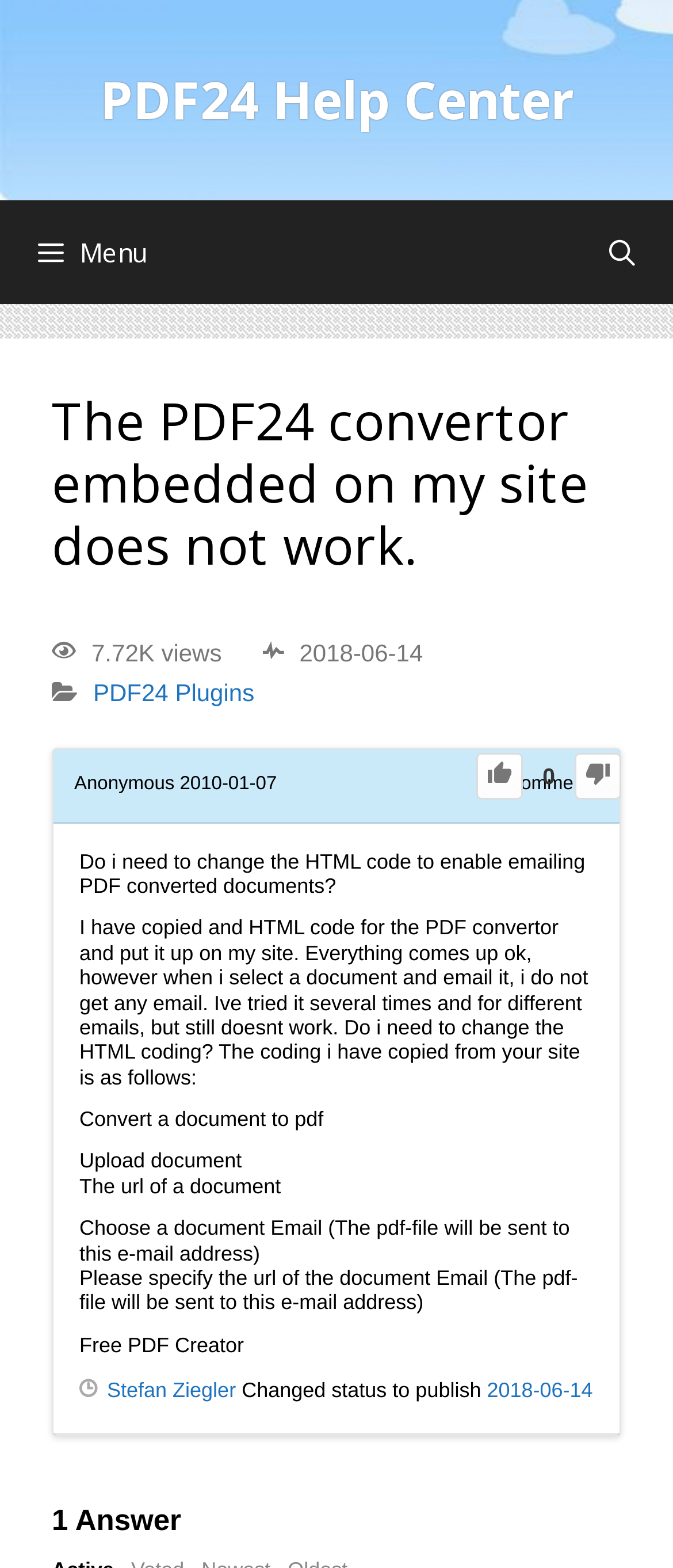Who is the author of the answer?
Can you provide an in-depth and detailed response to the question?

I found the answer by looking at the link element that says 'Stefan Ziegler' which is located at the bottom of the page, near the 'Changed status to publish' text.